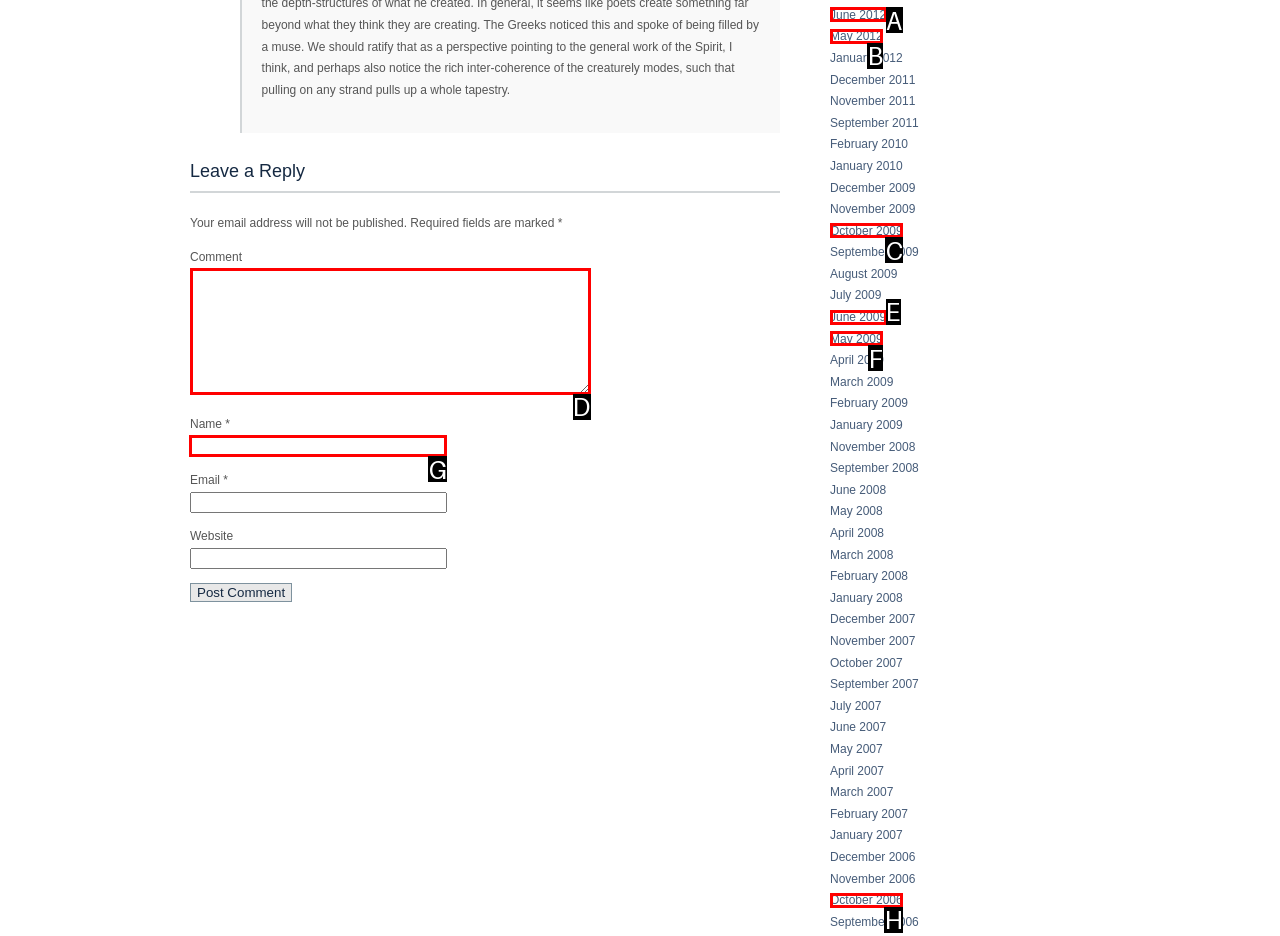Choose the letter of the UI element necessary for this task: Enter your name
Answer with the correct letter.

G